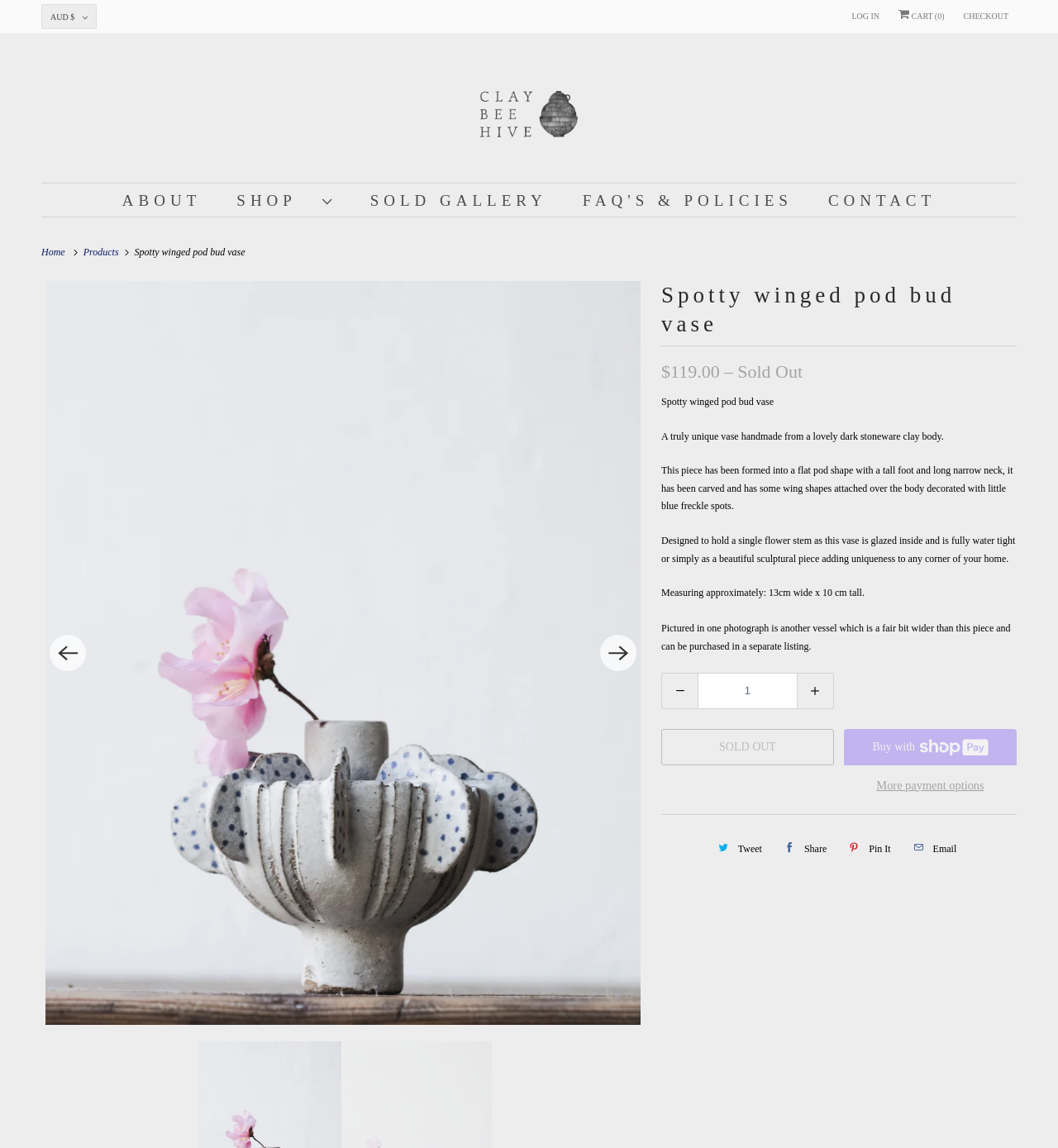Point out the bounding box coordinates of the section to click in order to follow this instruction: "Go to the SHOP page".

[0.224, 0.167, 0.316, 0.183]